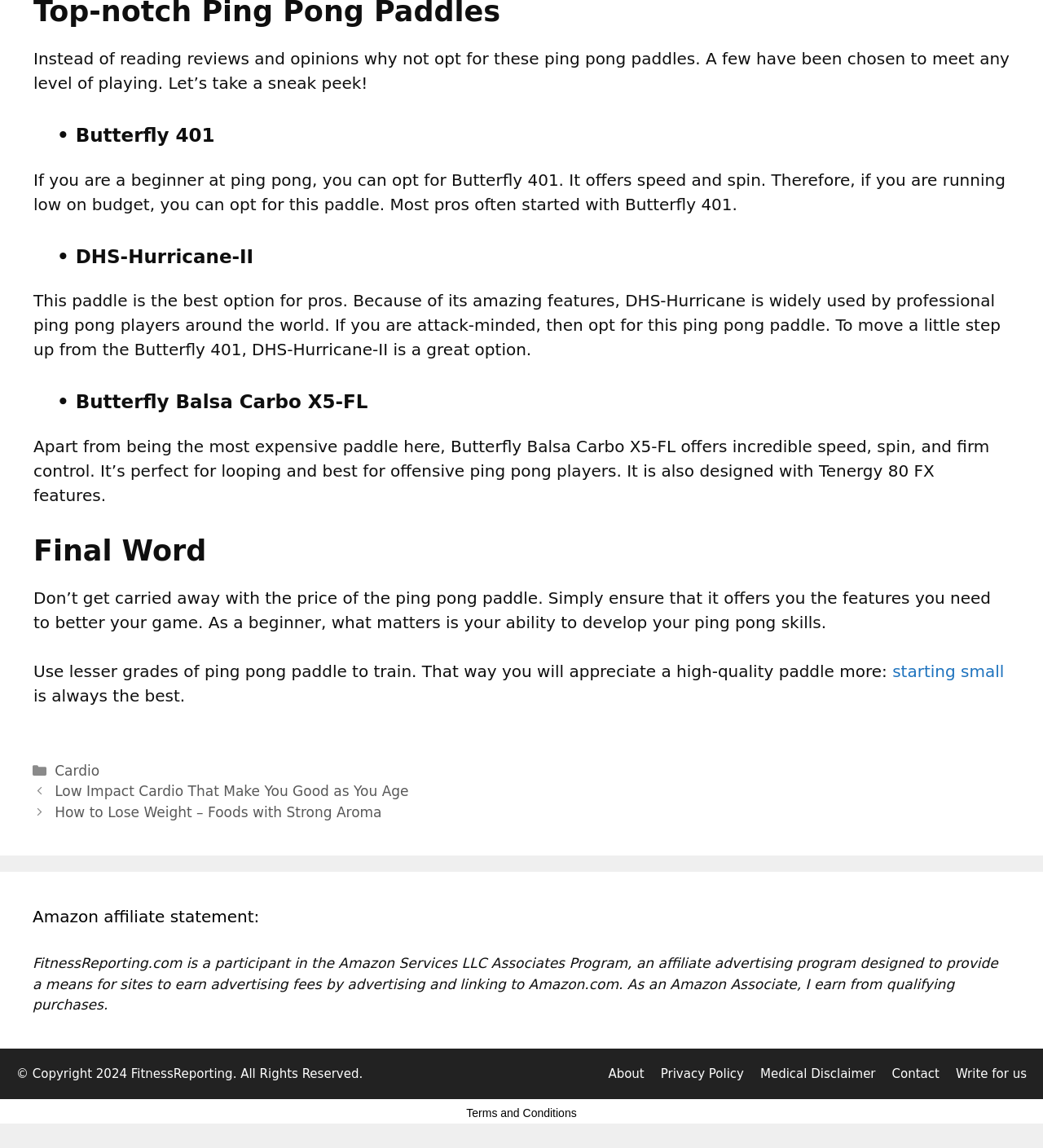What is the purpose of the 'Final Word' section?
Based on the screenshot, give a detailed explanation to answer the question.

The 'Final Word' section is advising beginners not to get carried away with the price of the ping pong paddle and to focus on developing their ping pong skills, suggesting that they use lesser grades of ping pong paddles to train.